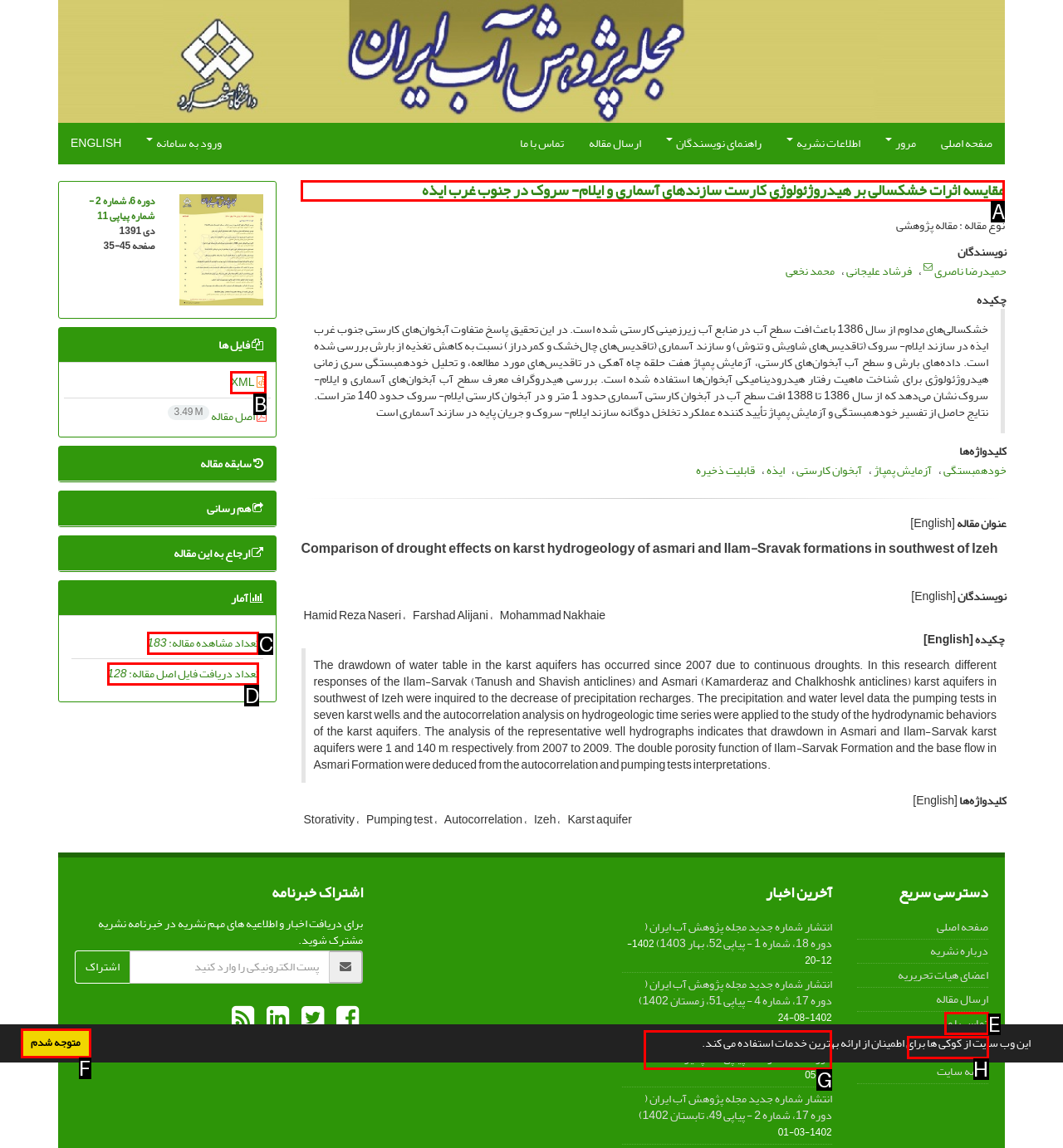Provide the letter of the HTML element that you need to click on to perform the task: view article information.
Answer with the letter corresponding to the correct option.

A